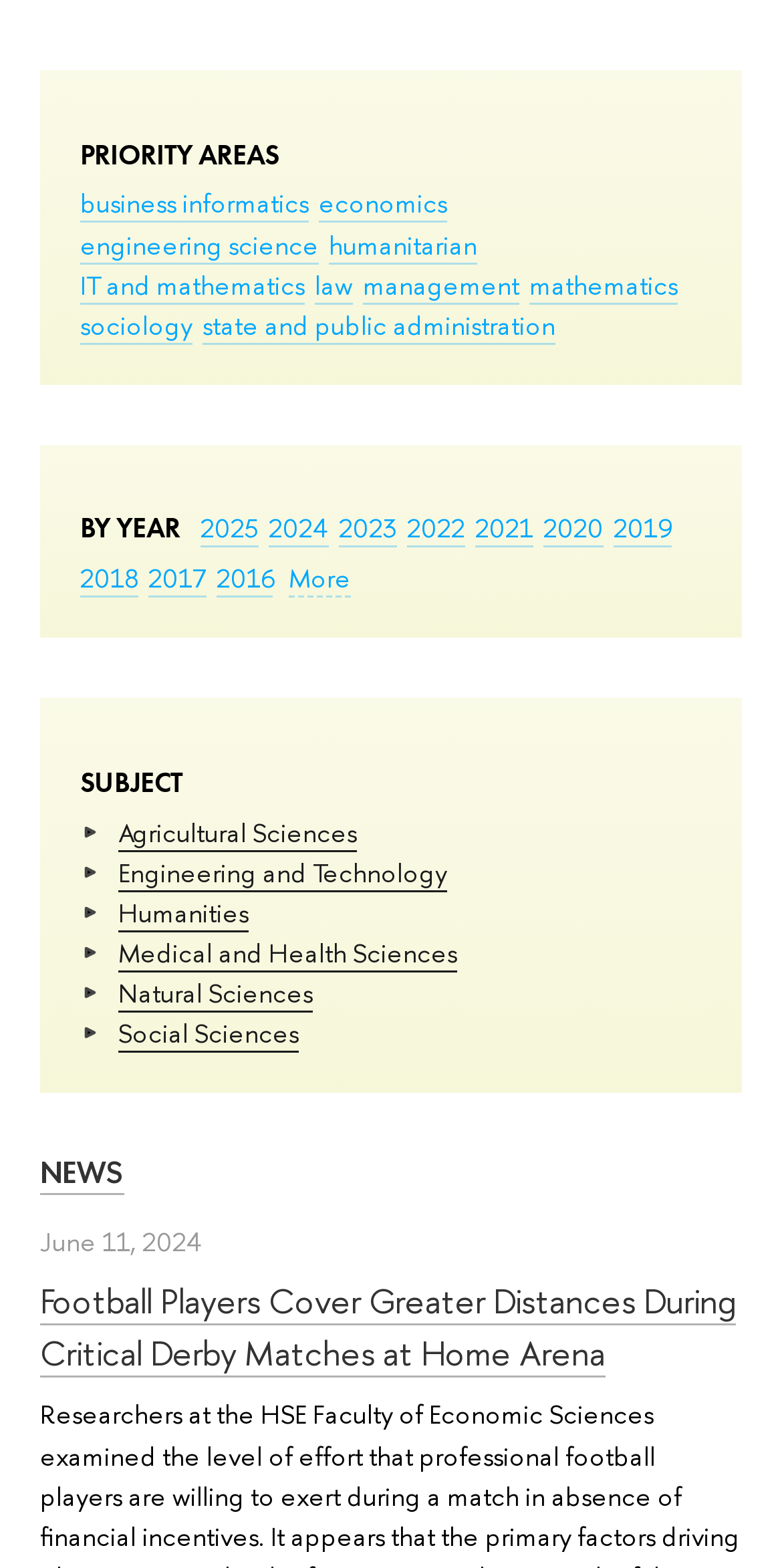Please find the bounding box coordinates of the element that must be clicked to perform the given instruction: "click on business informatics". The coordinates should be four float numbers from 0 to 1, i.e., [left, top, right, bottom].

[0.103, 0.118, 0.395, 0.143]